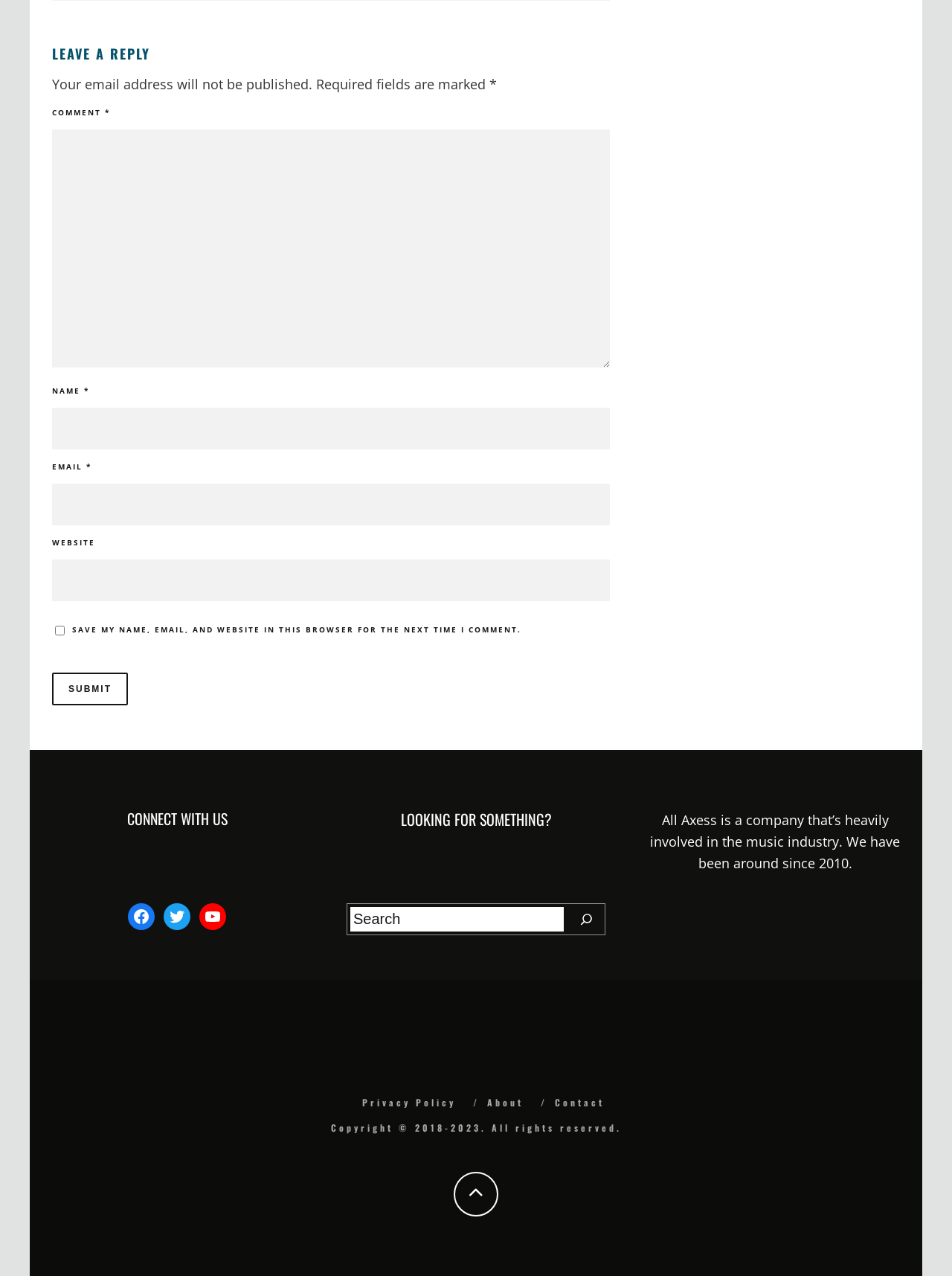Locate the bounding box coordinates of the clickable element to fulfill the following instruction: "Visit the Facebook page". Provide the coordinates as four float numbers between 0 and 1 in the format [left, top, right, bottom].

[0.134, 0.708, 0.162, 0.729]